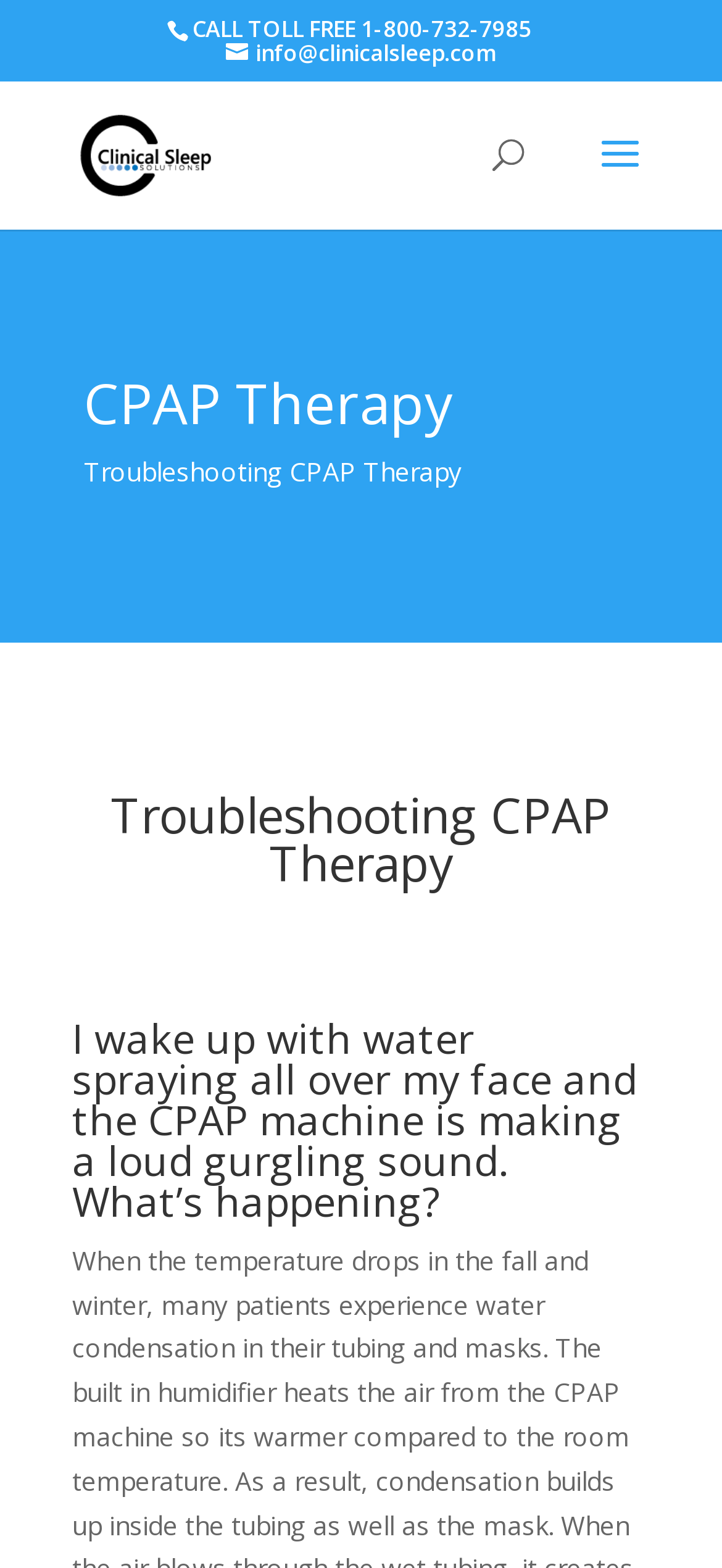Give a detailed account of the webpage.

The webpage is about troubleshooting CPAP therapy, specifically focusing on resolving issues with CPAP equipment. At the top of the page, there is a prominent call-to-action, "CALL TOLL FREE 1-800-732-7985", which is centered and takes up about half of the page's width. Below this, there is an email address, "info@clinicalsleep.com", and a link to "Clinical Sleep Solutions - Experts in CPAP Therapy, Sleep Apnea Treatment", which is accompanied by an image with the same name. 

On the right side of the page, there is a search bar with a label "Search for:". The search bar is relatively narrow and takes up about a third of the page's width. 

The main content of the page is divided into sections, with headings that describe the troubleshooting topics. The first section is titled "CPAP Therapy", and below it, there is a subheading "Troubleshooting CPAP Therapy". The next section is titled "Troubleshooting CPAP Therapy" again, and it appears to be a specific problem and solution section, with a question "I wake up with water spraying all over my face and the CPAP machine is making a loud gurgling sound. What’s happening?"